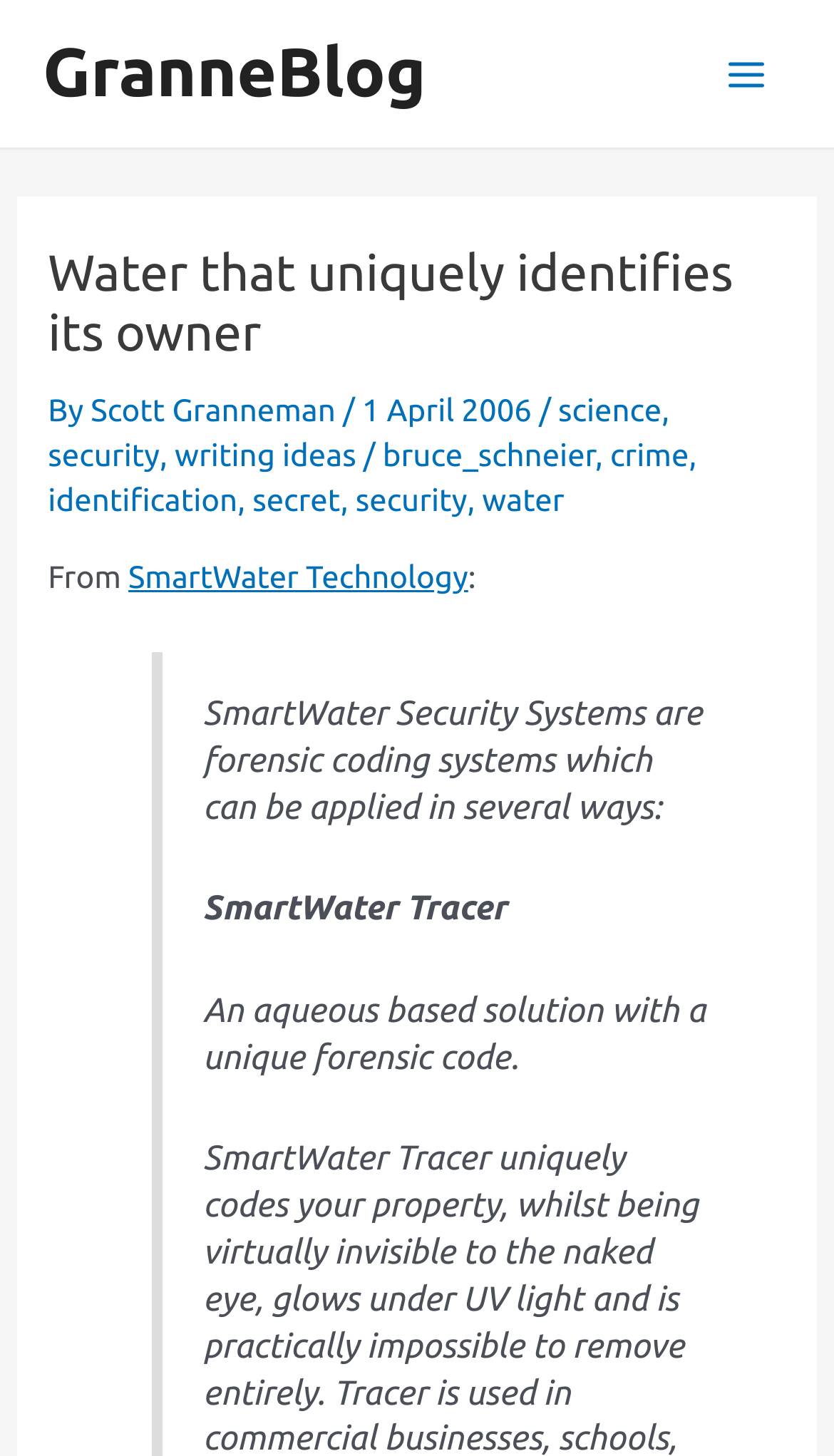Please analyze the image and give a detailed answer to the question:
Who is the author of the blog post?

The author of the blog post can be found in the text 'By Scott Granneman'. This suggests that Scott Granneman is the person who wrote the blog post.